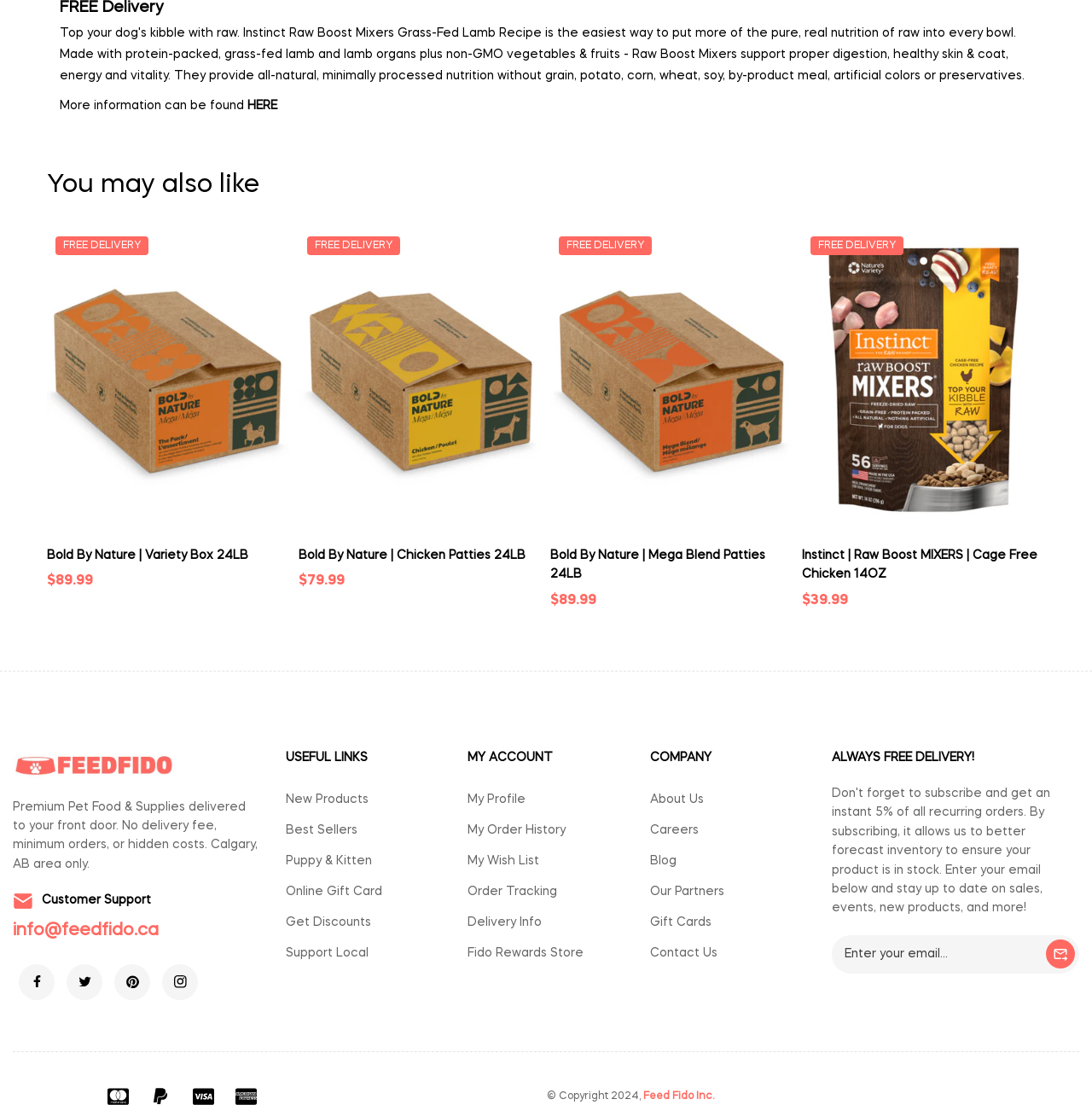Indicate the bounding box coordinates of the element that must be clicked to execute the instruction: "Enter email address". The coordinates should be given as four float numbers between 0 and 1, i.e., [left, top, right, bottom].

[0.762, 0.846, 0.958, 0.881]